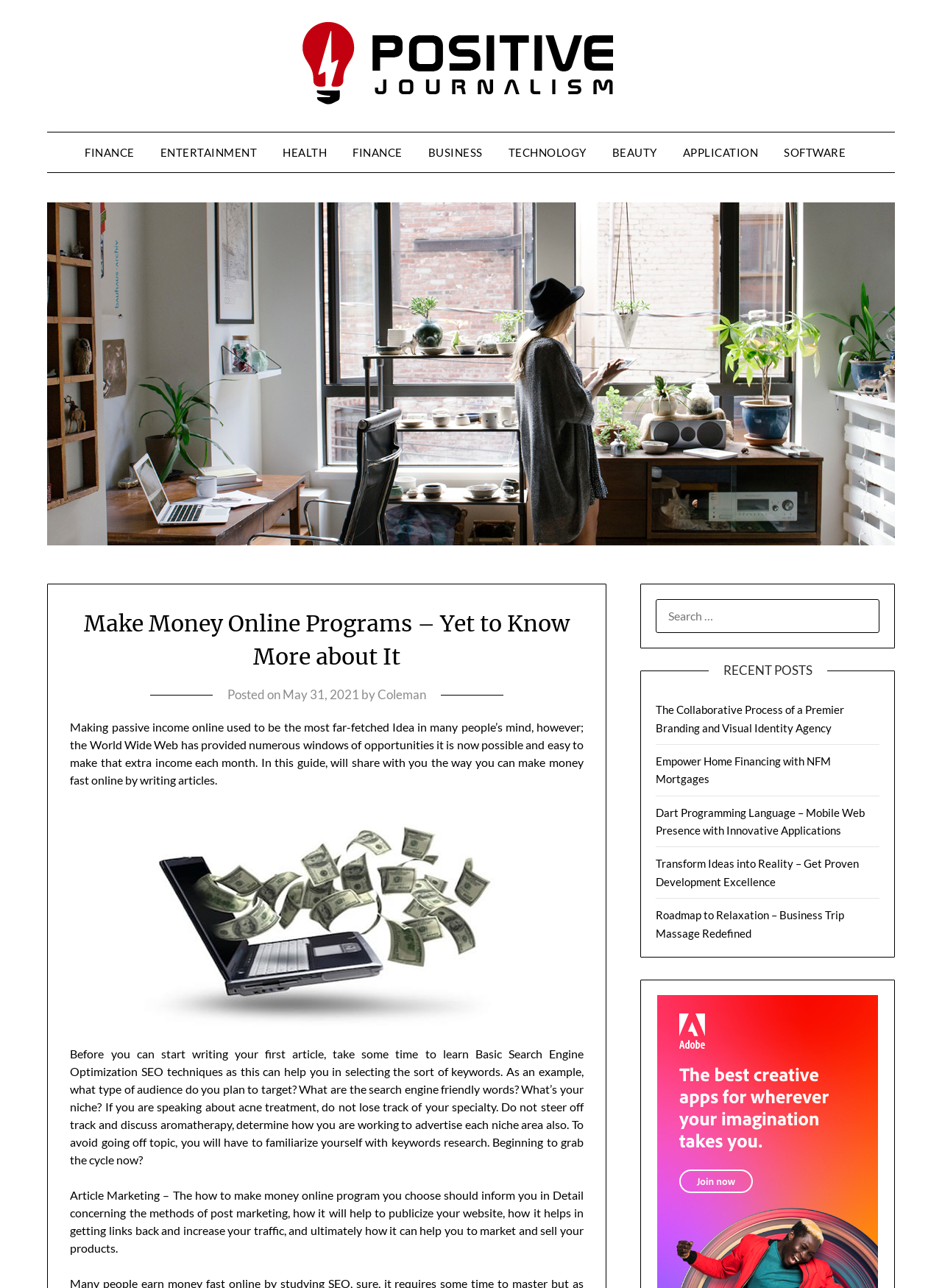Locate the bounding box coordinates of the area where you should click to accomplish the instruction: "Read the 'Make Money Online Programs – Yet to Know More about It' article".

[0.075, 0.471, 0.619, 0.523]